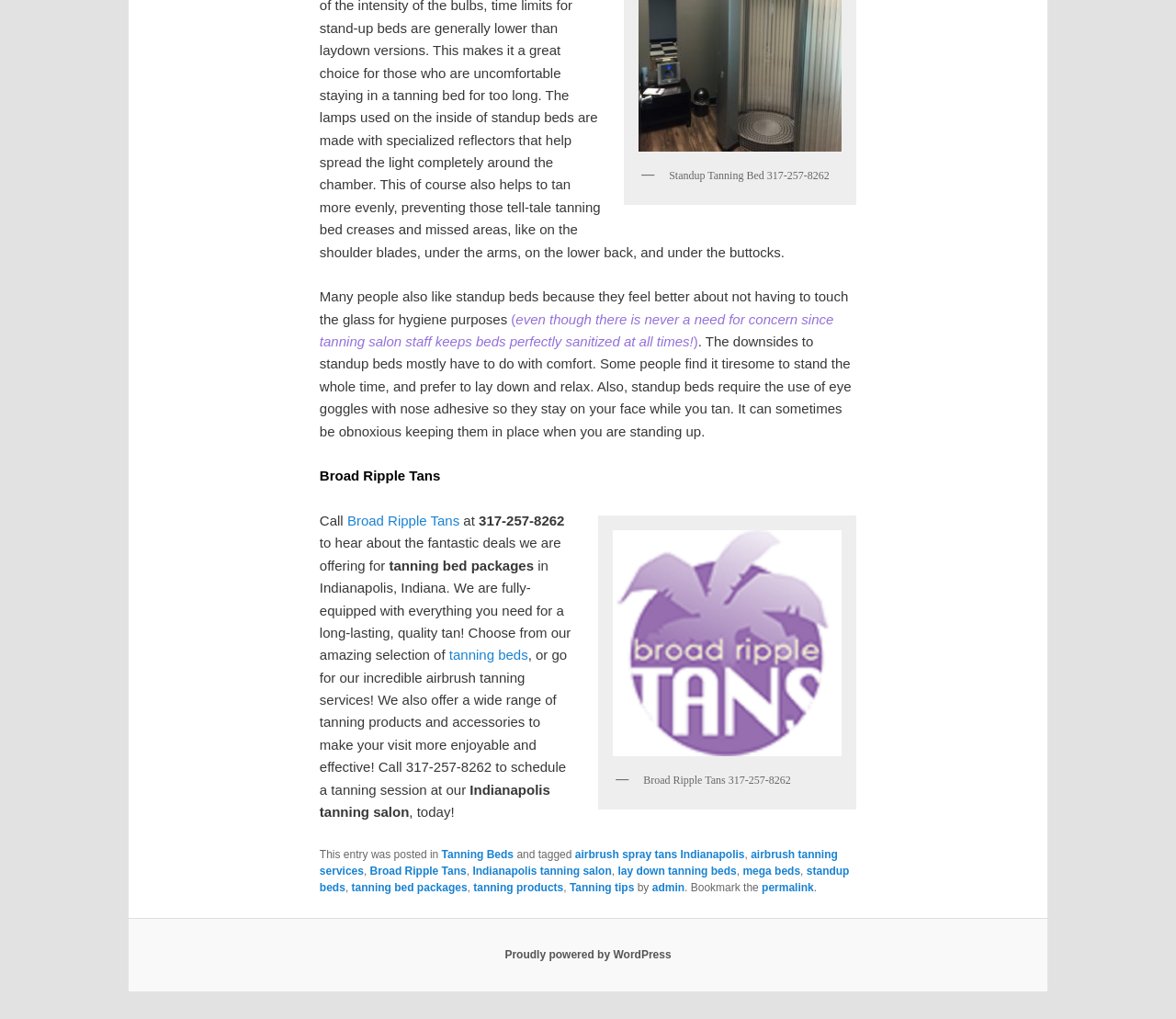Please identify the coordinates of the bounding box for the clickable region that will accomplish this instruction: "Click the 'Default contrast' button".

None